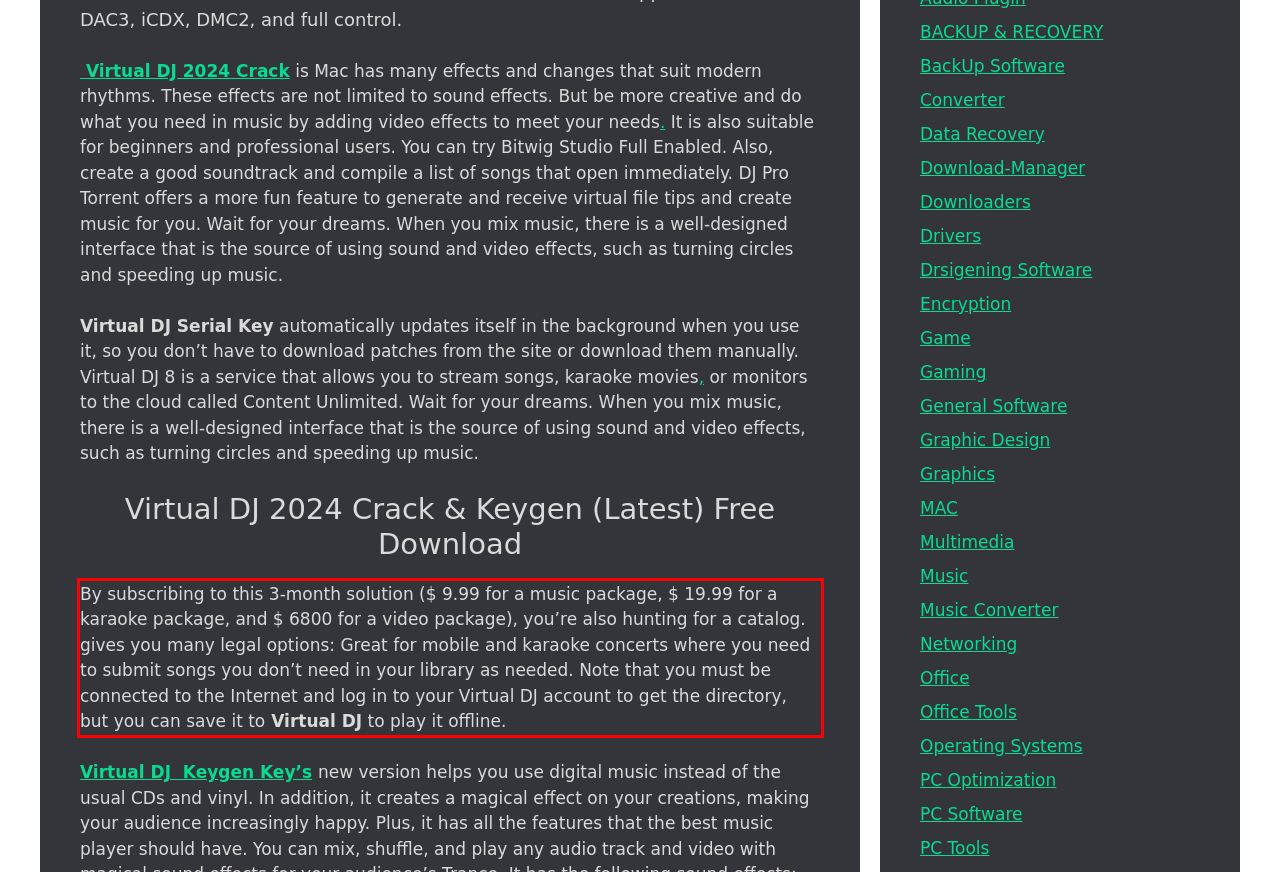You are given a screenshot of a webpage with a UI element highlighted by a red bounding box. Please perform OCR on the text content within this red bounding box.

By subscribing to this 3-month solution ($ 9.99 for a music package, $ 19.99 for a karaoke package, and $ 6800 for a video package), you’re also hunting for a catalog. gives you many legal options: Great for mobile and karaoke concerts where you need to submit songs you don’t need in your library as needed. Note that you must be connected to the Internet and log in to your Virtual DJ account to get the directory, but you can save it to Virtual DJ to play it offline.